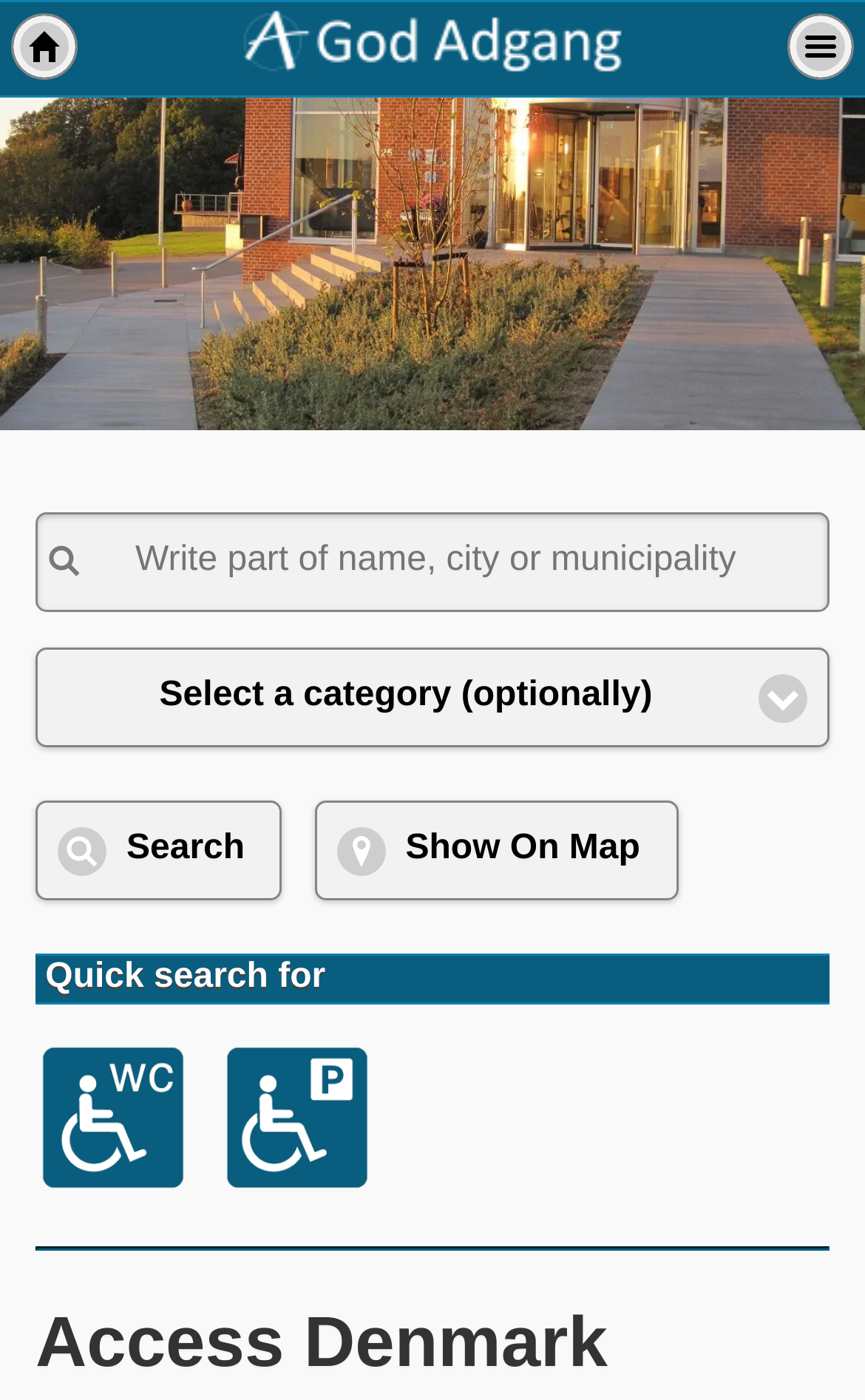Please find the bounding box coordinates of the element that you should click to achieve the following instruction: "Click the Hjem button". The coordinates should be presented as four float numbers between 0 and 1: [left, top, right, bottom].

[0.013, 0.01, 0.09, 0.057]